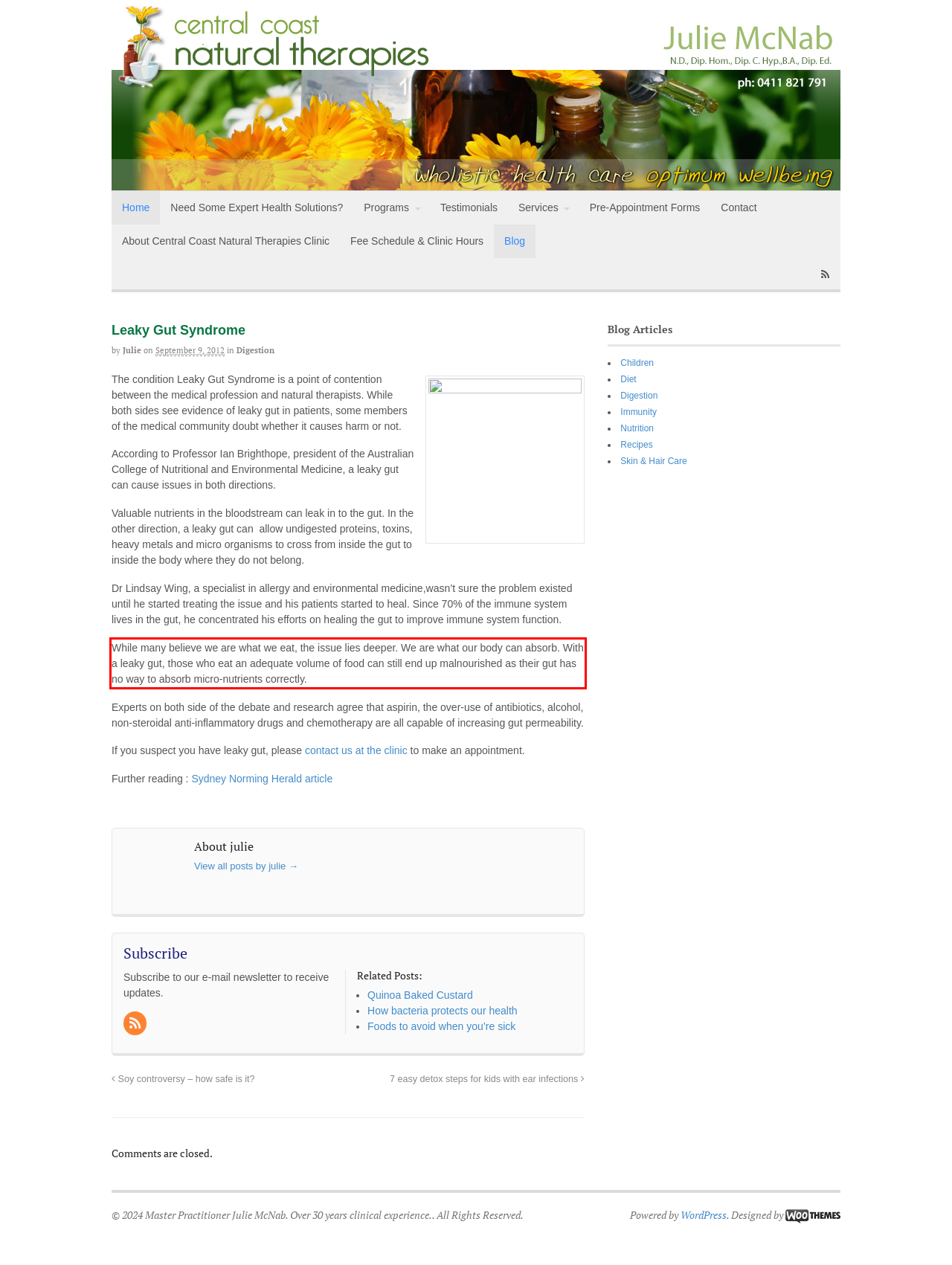Perform OCR on the text inside the red-bordered box in the provided screenshot and output the content.

While many believe we are what we eat, the issue lies deeper. We are what our body can absorb. With a leaky gut, those who eat an adequate volume of food can still end up malnourished as their gut has no way to absorb micro-nutrients correctly.